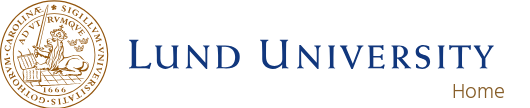What is the purpose of the word 'Home' beneath the logo?
Refer to the screenshot and respond with a concise word or phrase.

Navigational link